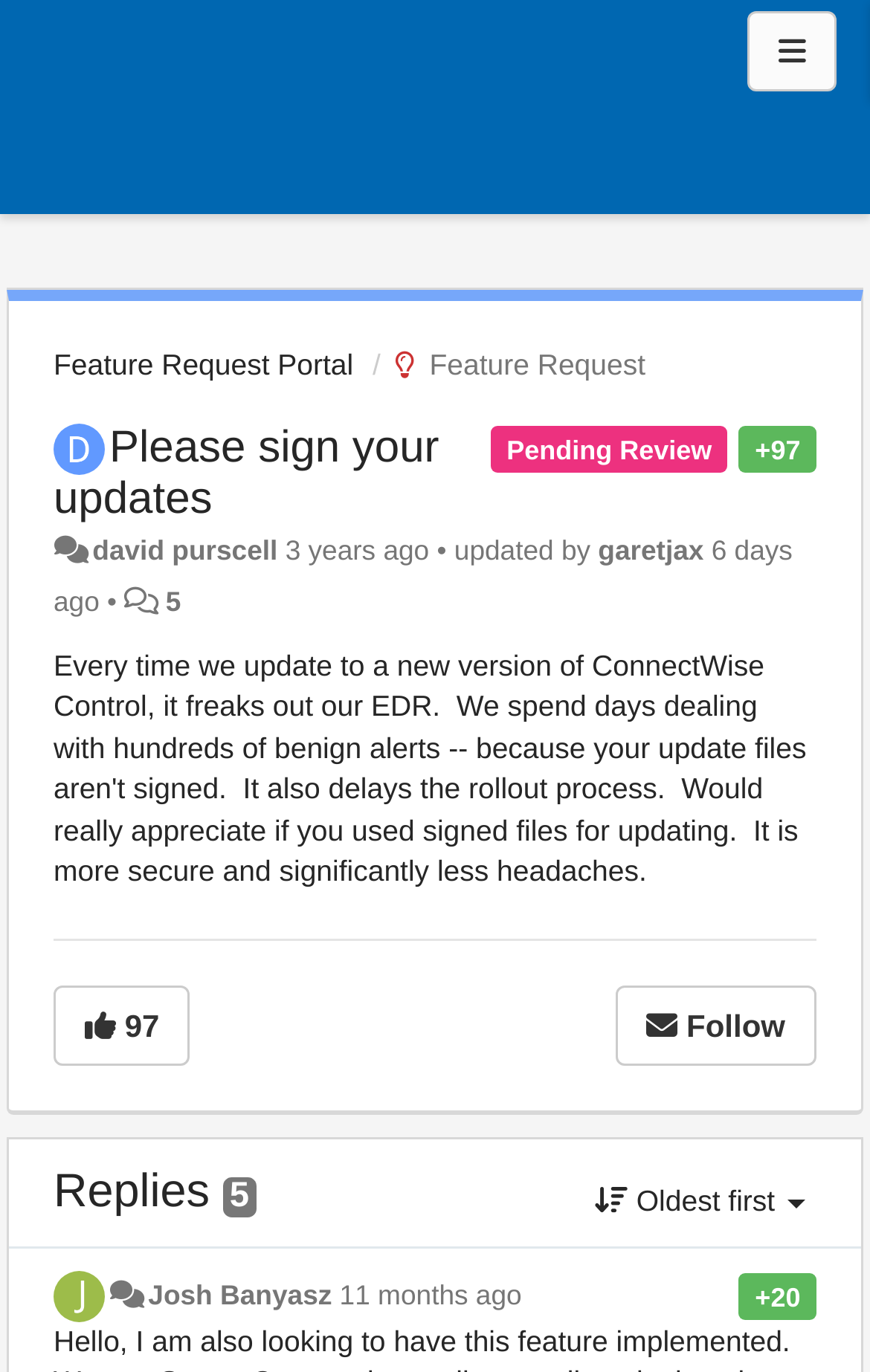How many replies are there?
Based on the screenshot, respond with a single word or phrase.

97